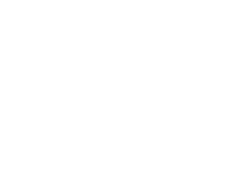Please answer the following query using a single word or phrase: 
What is the context of the image?

Pest control and ant issues